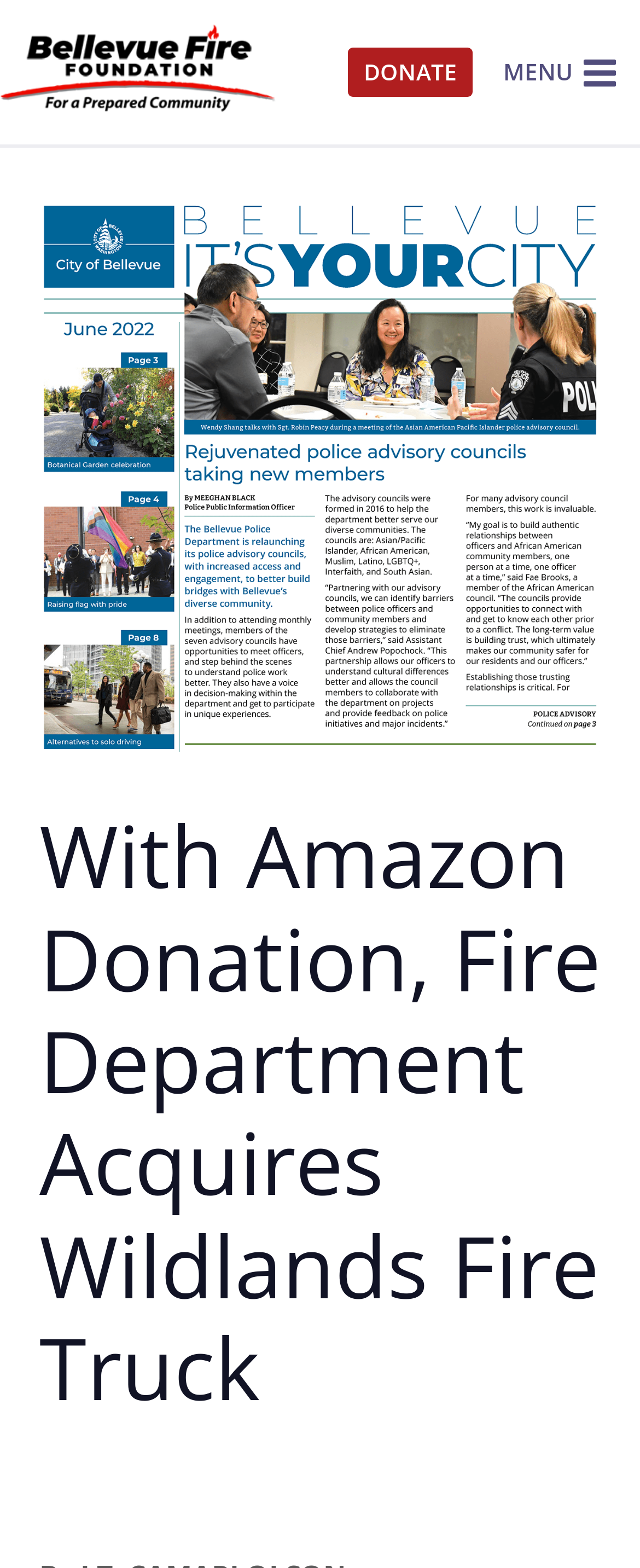What is the purpose of the 'DONATE' button?
Using the details shown in the screenshot, provide a comprehensive answer to the question.

The 'DONATE' button is prominently displayed on the webpage, suggesting that it is a call to action for visitors to contribute to the Bellevue Fire Foundation. The purpose of this button is likely to facilitate donations to the foundation.